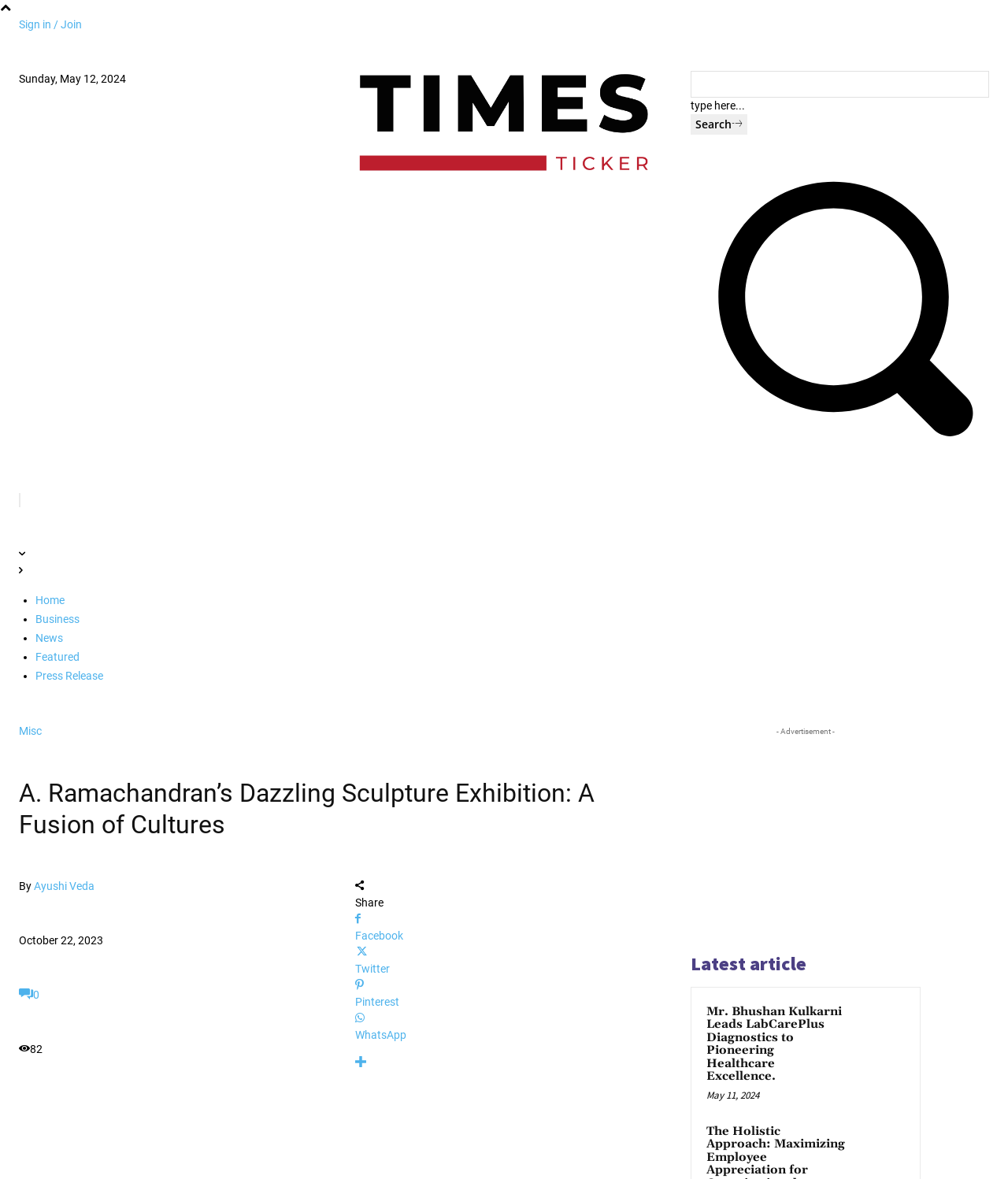Determine the bounding box coordinates for the element that should be clicked to follow this instruction: "Share on Facebook". The coordinates should be given as four float numbers between 0 and 1, in the format [left, top, right, bottom].

[0.352, 0.773, 0.648, 0.801]